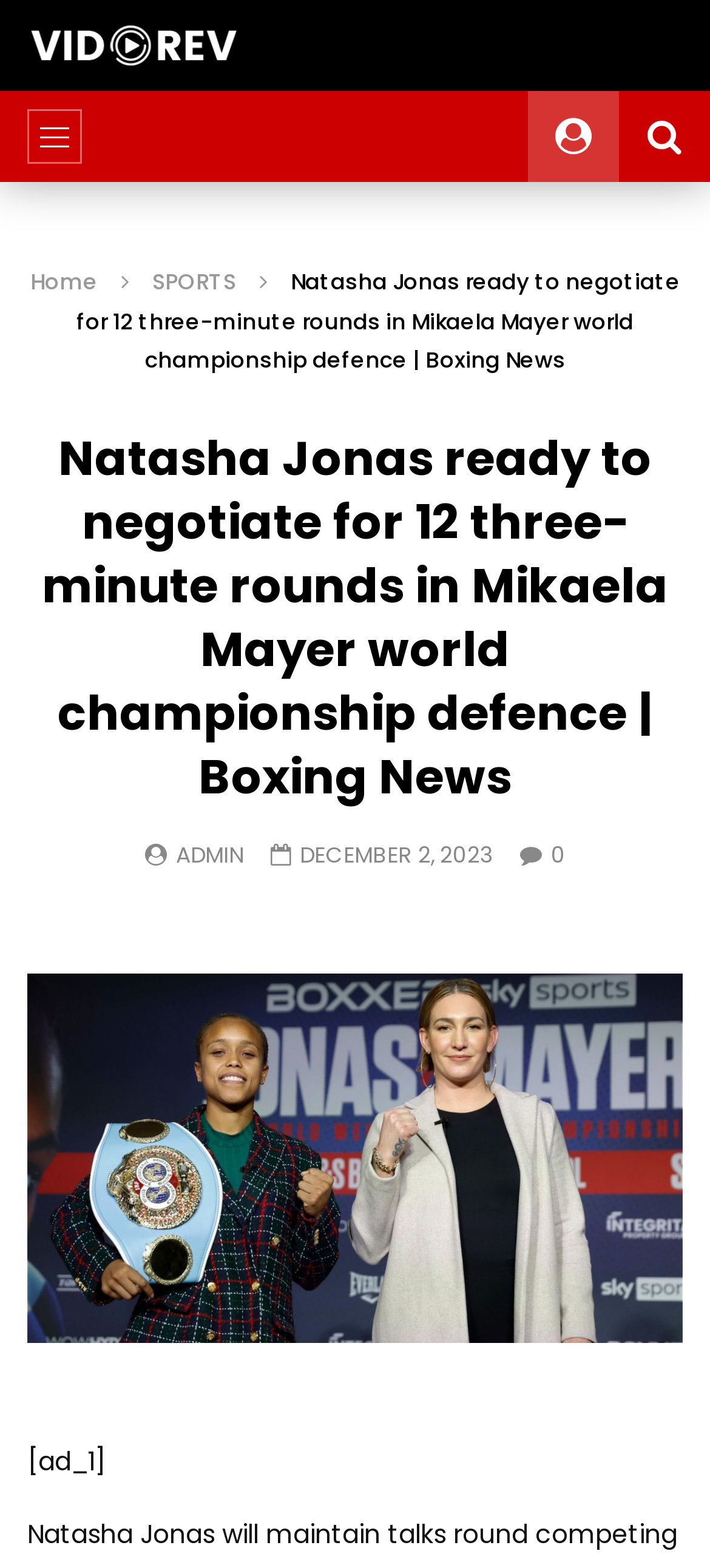How many minutes are the rounds in the boxing match?
Based on the screenshot, provide a one-word or short-phrase response.

3